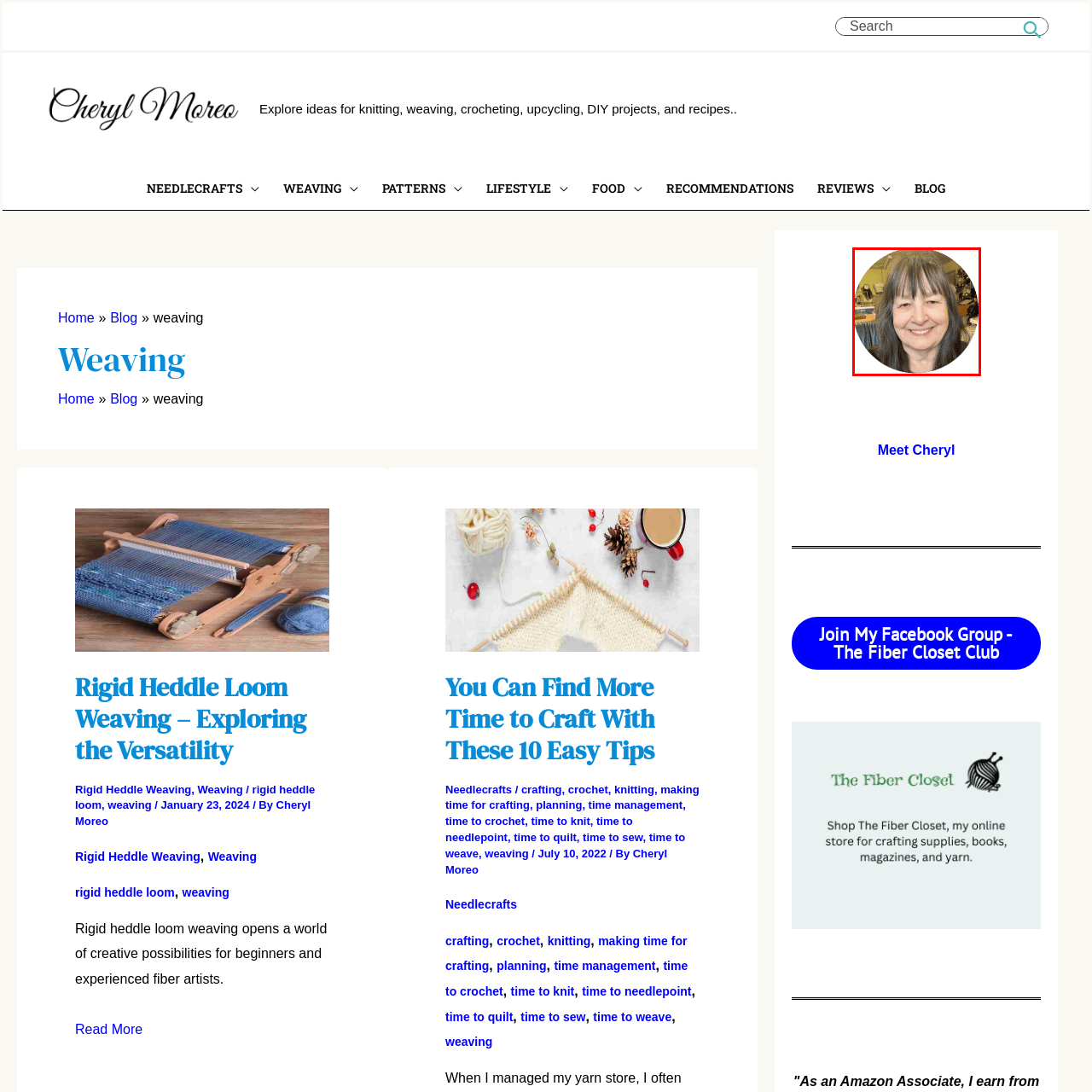Pay attention to the image encircled in red and give a thorough answer to the subsequent question, informed by the visual details in the image:
What is Cheryl Moreo associated with?

According to the caption, Cheryl Moreo is associated with the fiber arts community, as she shares insights and ideas related to knitting, weaving, crocheting, and various DIY projects on her platform.